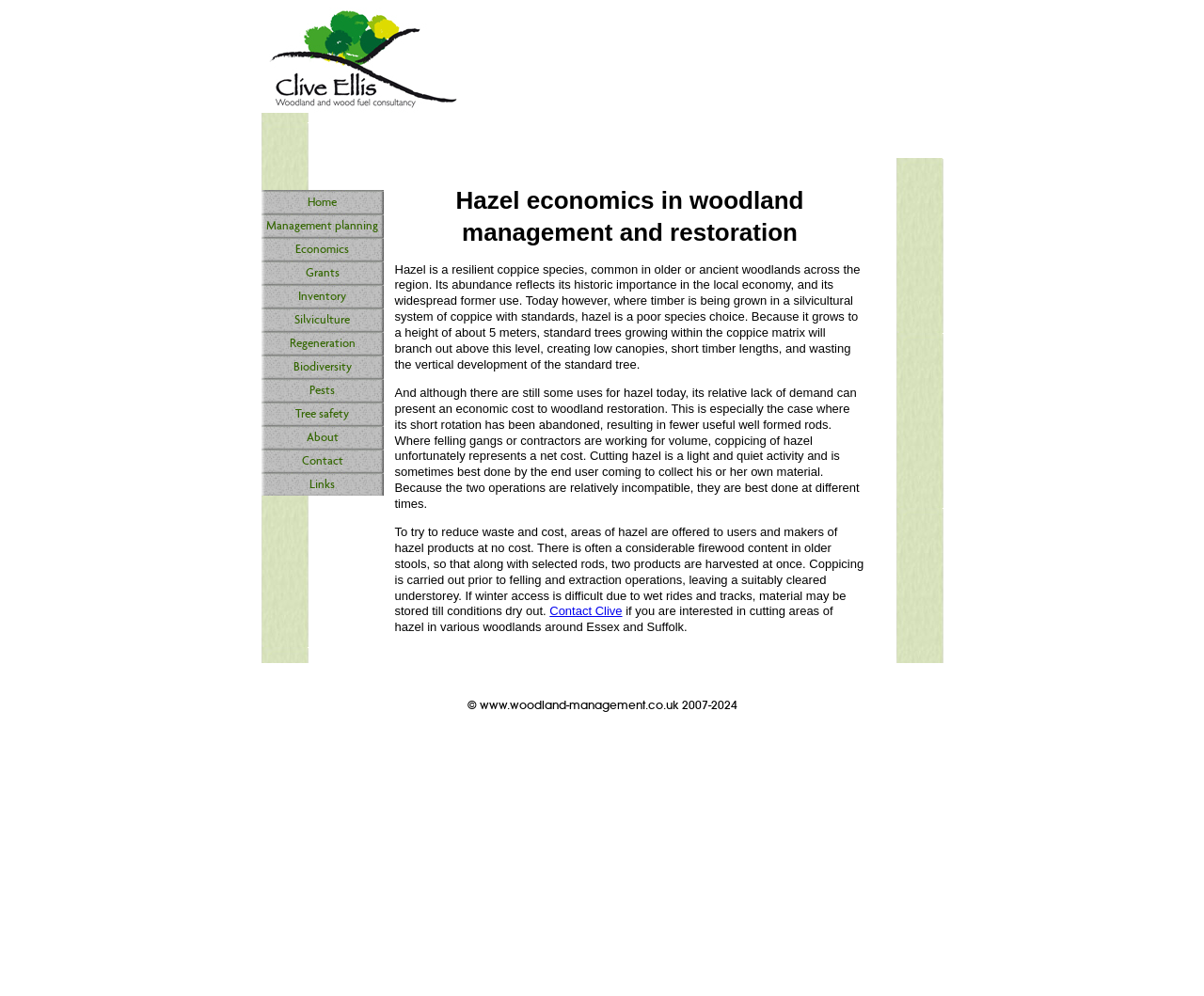Based on the image, please elaborate on the answer to the following question:
Who to contact for cutting areas of hazel?

The webpage mentions that if you are interested in cutting areas of hazel in various woodlands around Essex and Suffolk, you should contact Clive, as indicated by the link 'Contact Clive' at the end of the webpage.